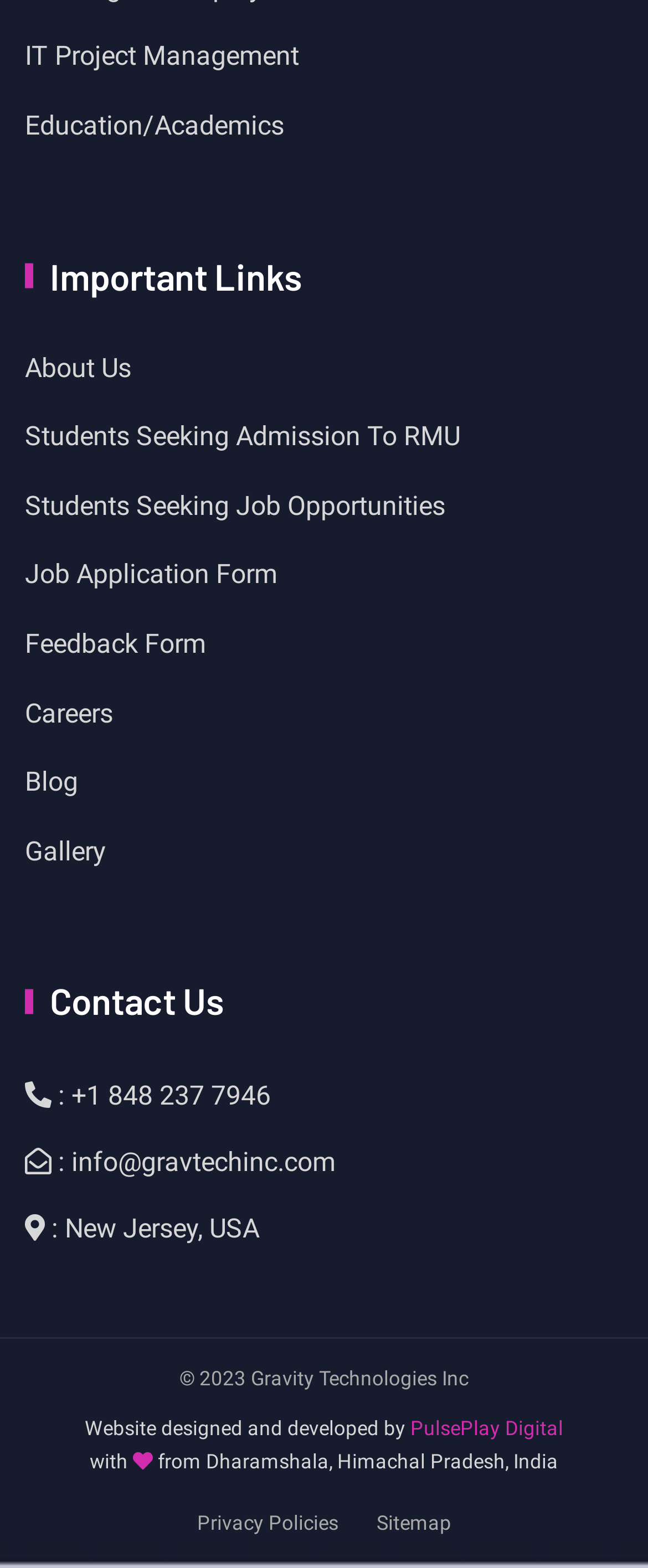Please specify the bounding box coordinates of the area that should be clicked to accomplish the following instruction: "Click on IT Project Management". The coordinates should consist of four float numbers between 0 and 1, i.e., [left, top, right, bottom].

[0.038, 0.023, 0.462, 0.05]